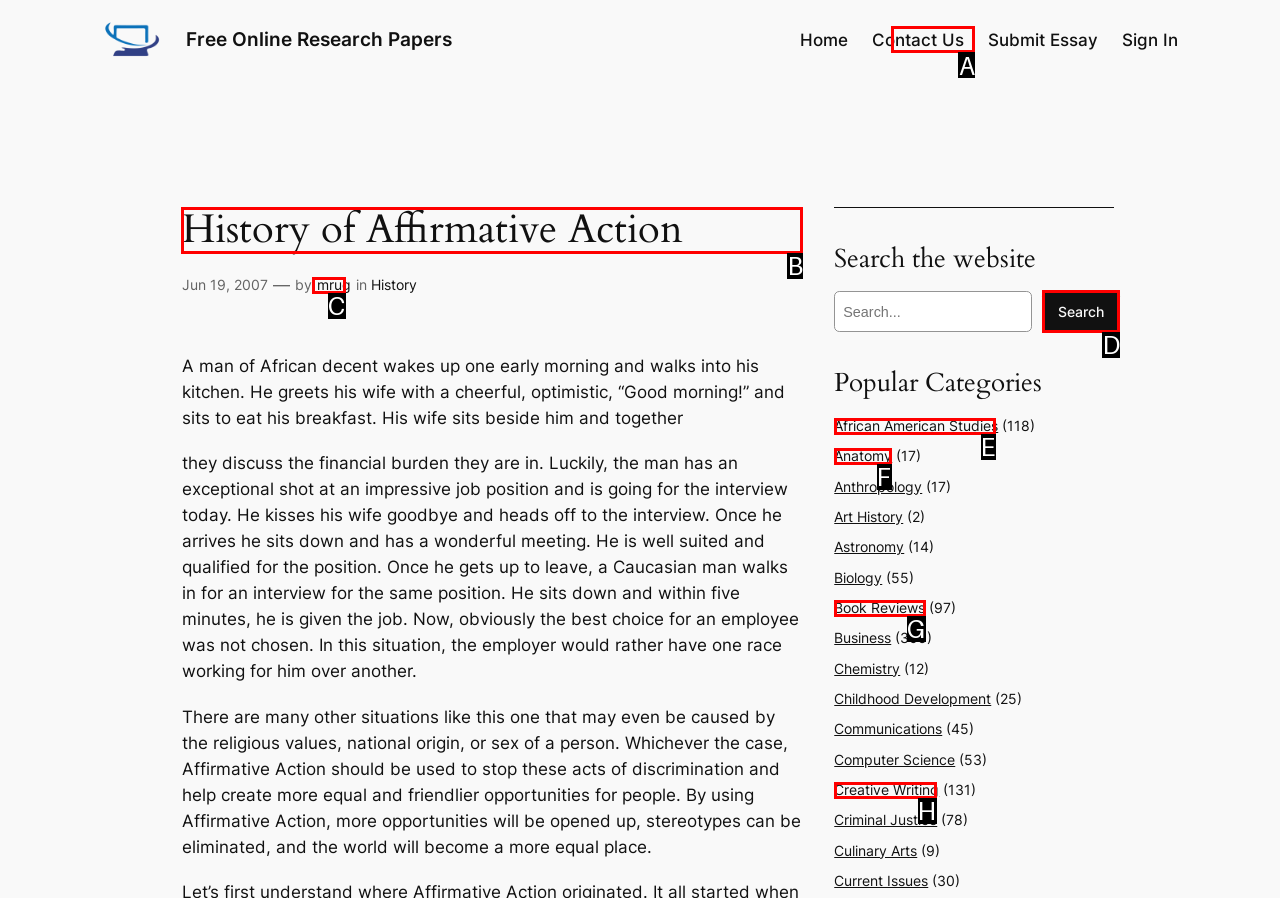Select the letter of the option that should be clicked to achieve the specified task: Click on the link 'History of Affirmative Action'. Respond with just the letter.

B